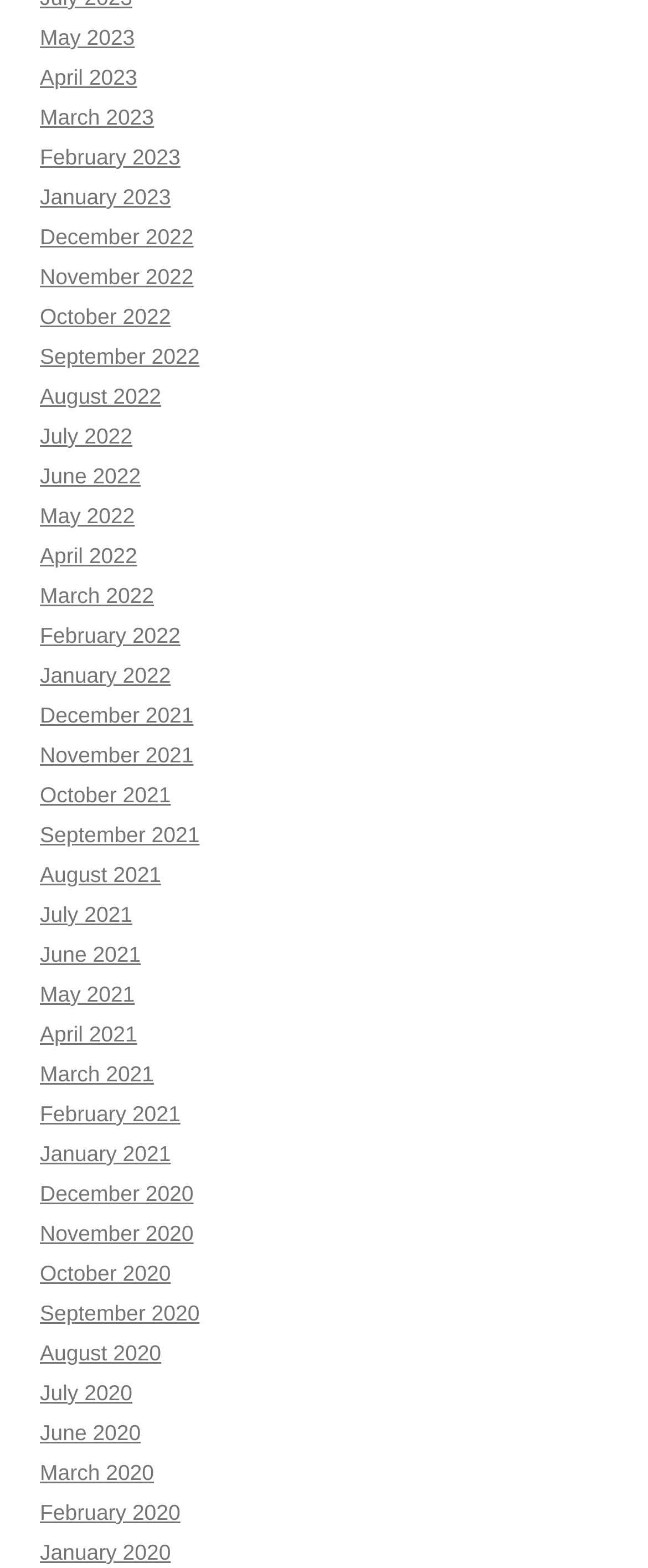Please find the bounding box for the UI element described by: "December 2020".

[0.062, 0.753, 0.299, 0.769]